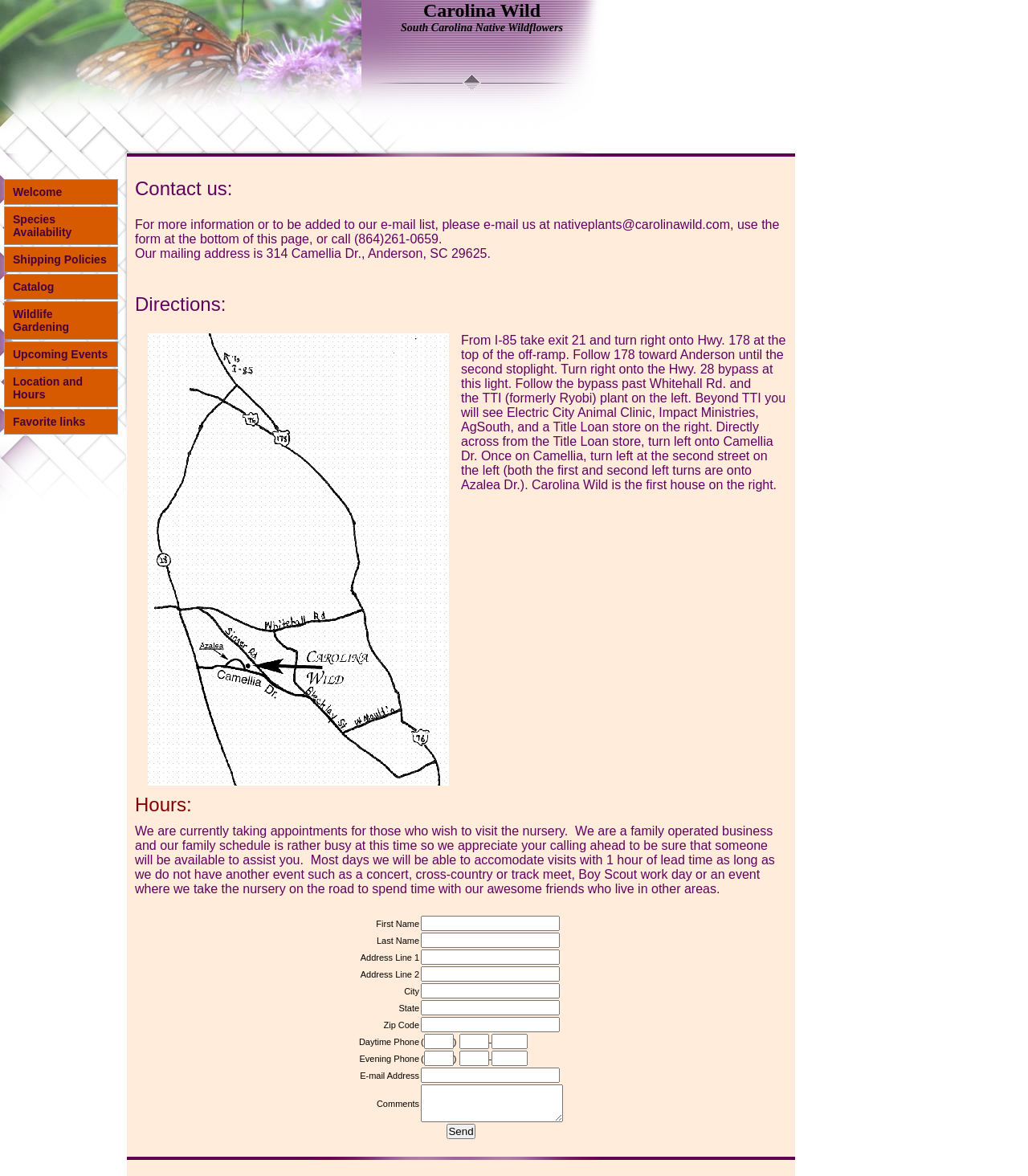How do I get to the nursery from I-85?
Based on the image, answer the question with as much detail as possible.

The directions to the nursery from I-85 can be found in the table element with the text 'From I-85 take exit 21 and turn right onto Hwy. 178 at the top of the off-ramp. Follow 178 toward Anderson until the second stoplight. Turn right onto the Hwy. 28 bypass at this light. Follow the bypass past Whitehall Rd. and the TTI (formerly Ryobi) plant on the left.'.